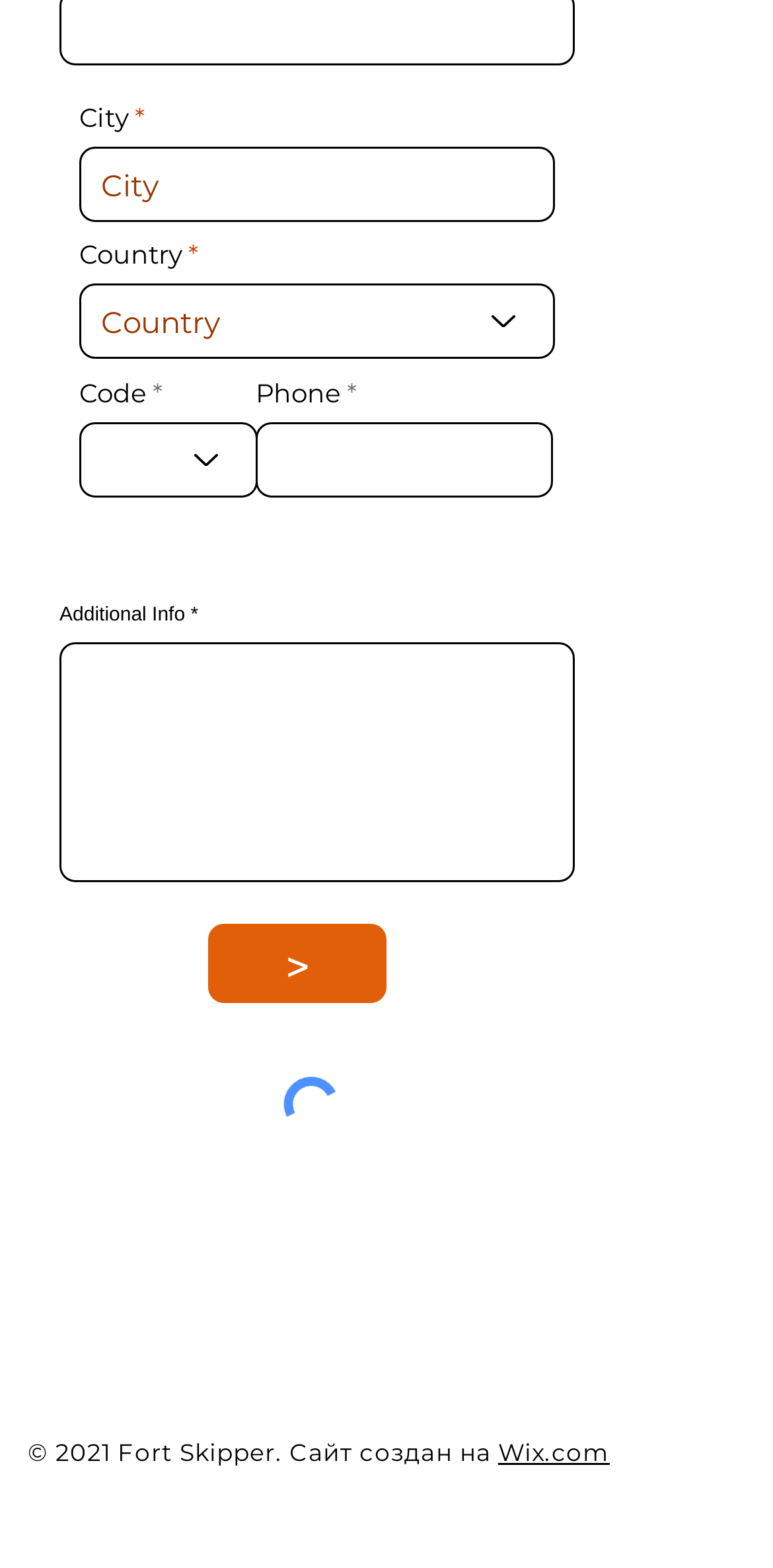What is the price of the additional stainless steel matrix?
Using the details shown in the screenshot, provide a comprehensive answer to the question.

The price of the additional stainless steel matrix is mentioned in the static text 'Additional stainless steel matrix - 720,00 EUR' which is located in the 'Options:' section of the webpage.